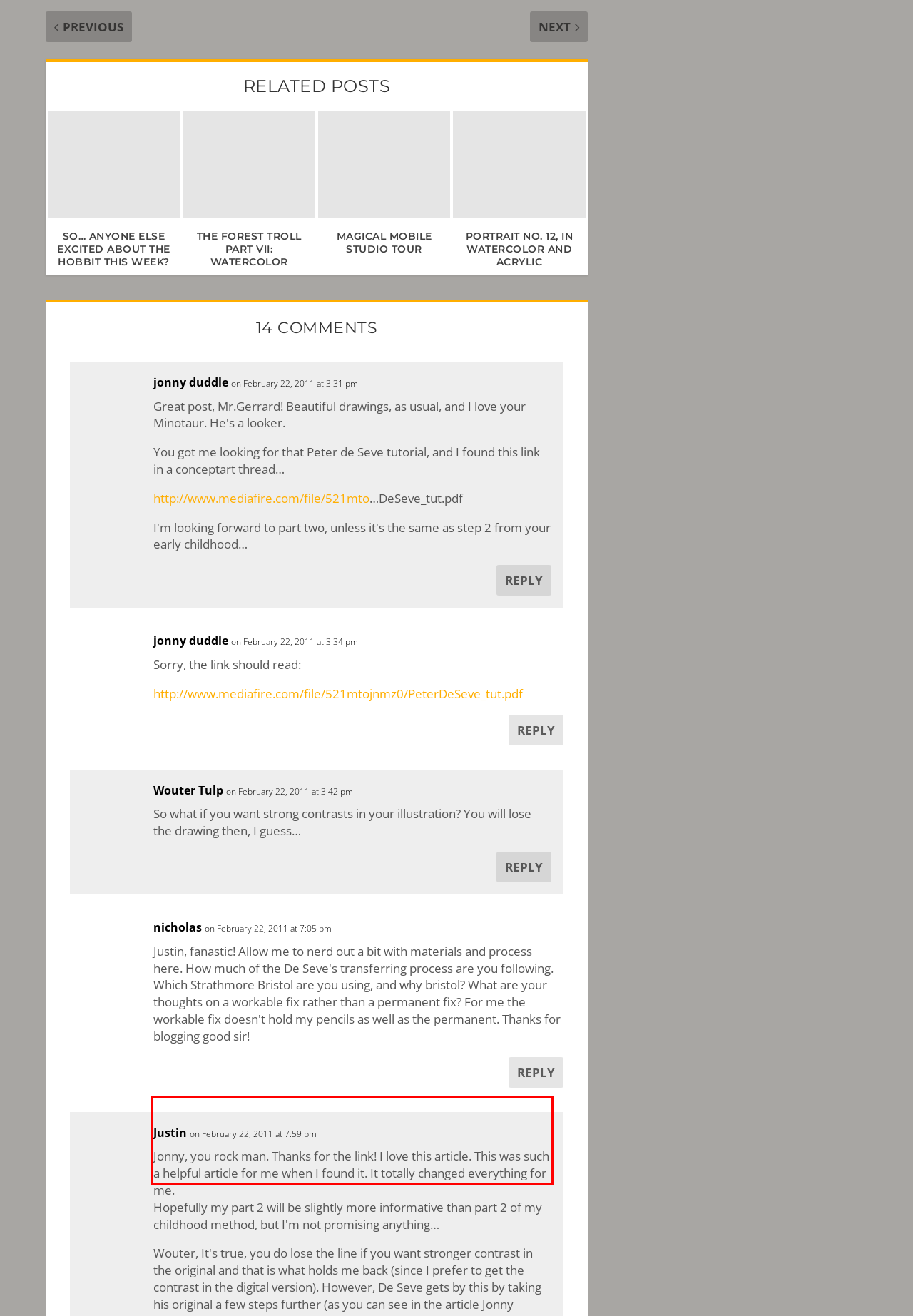Please perform OCR on the text content within the red bounding box that is highlighted in the provided webpage screenshot.

Jonny, you rock man. Thanks for the link! I love this article. This was such a helpful article for me when I found it. It totally changed everything for me. Hopefully my part 2 will be slightly more informative than part 2 of my childhood method, but I'm not promising anything…